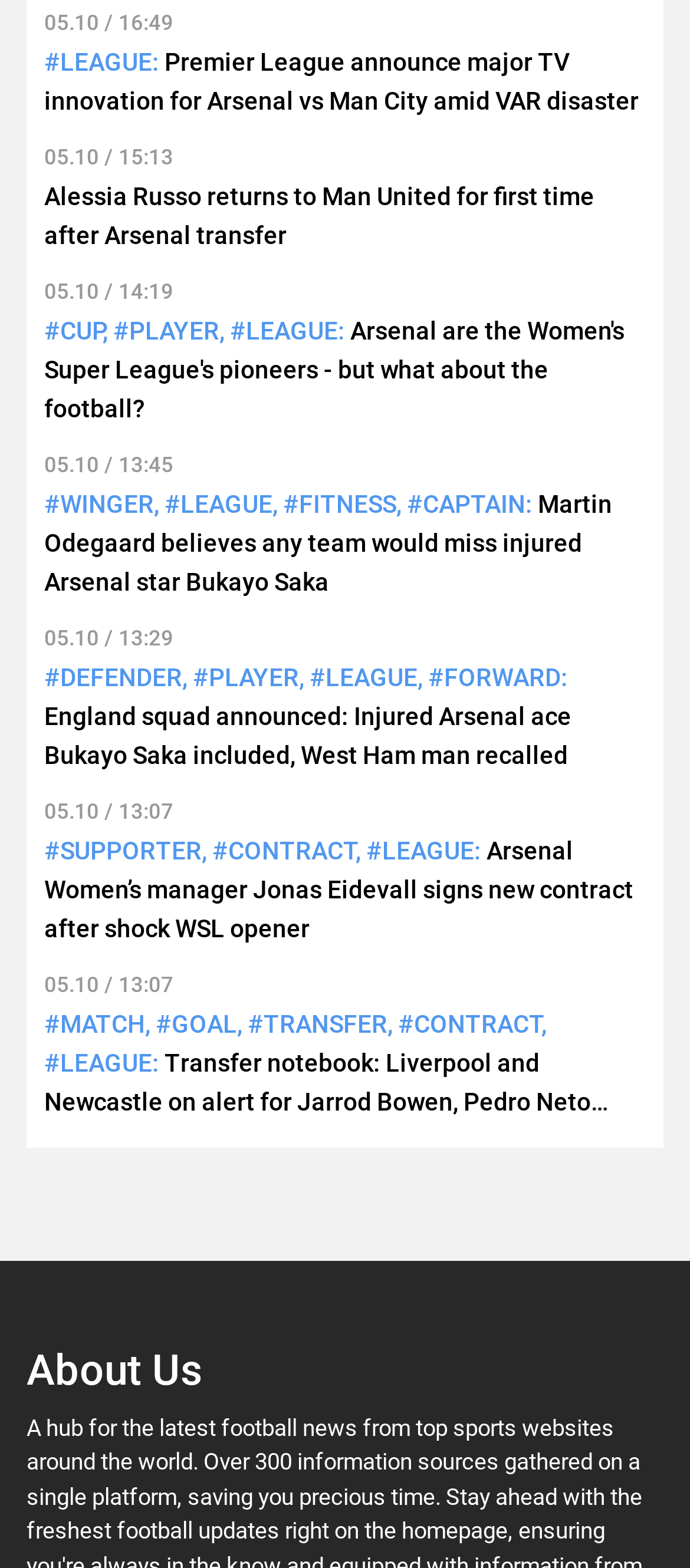What is the date of the second article?
Based on the screenshot, respond with a single word or phrase.

05.10 / 15:13